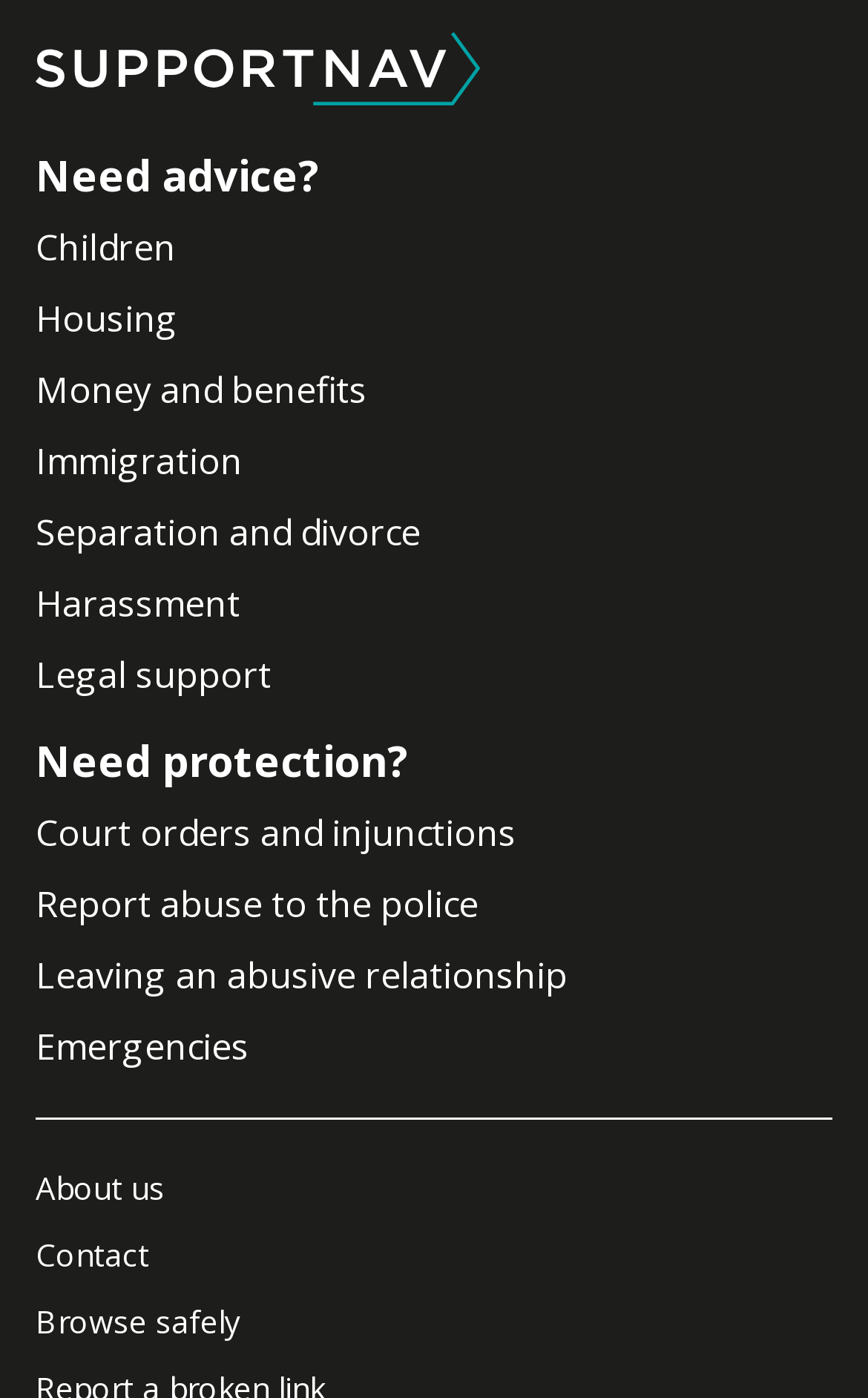Answer the question with a single word or phrase: 
What is the second topic related to?

Housing